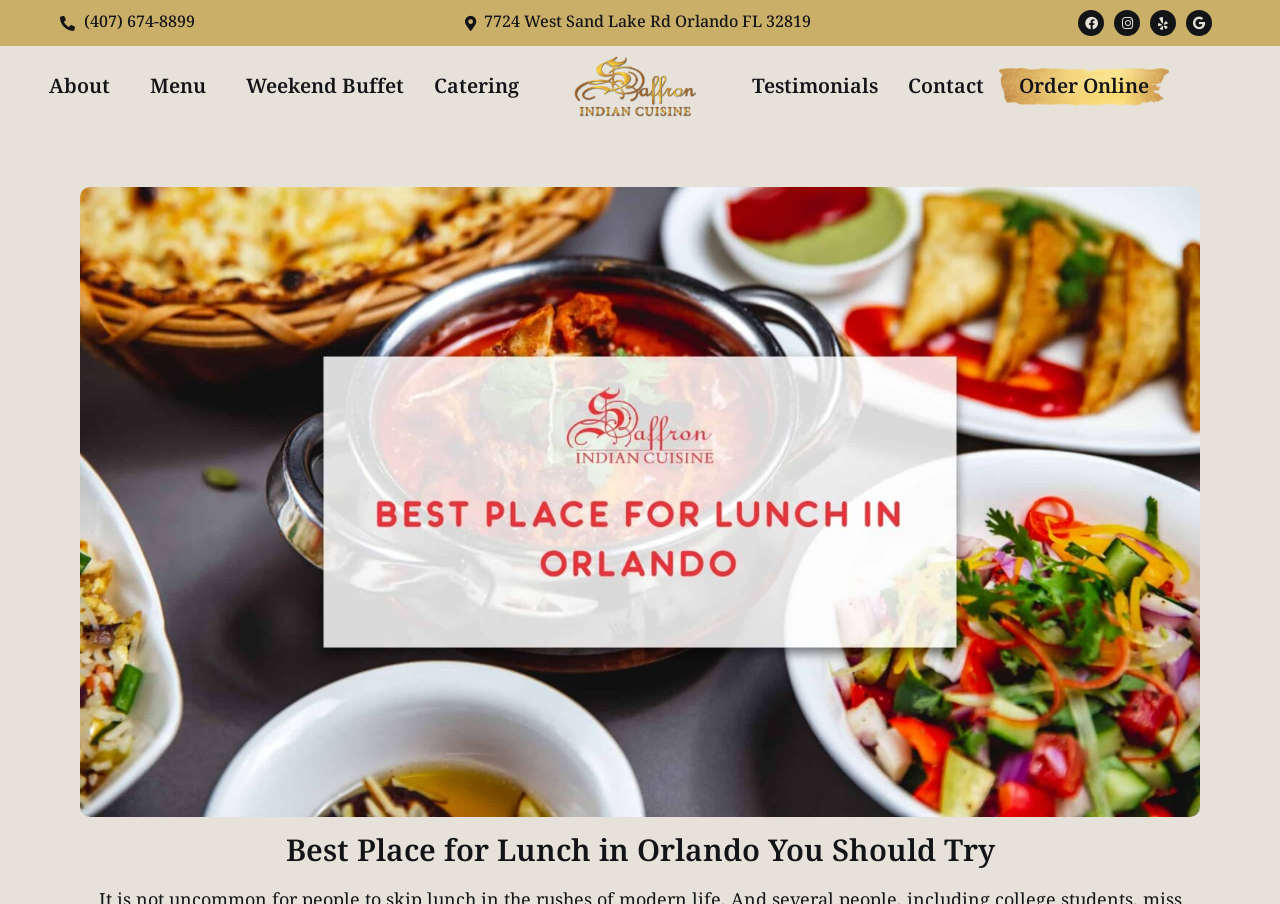Determine the coordinates of the bounding box for the clickable area needed to execute this instruction: "Check testimonials".

[0.576, 0.07, 0.698, 0.121]